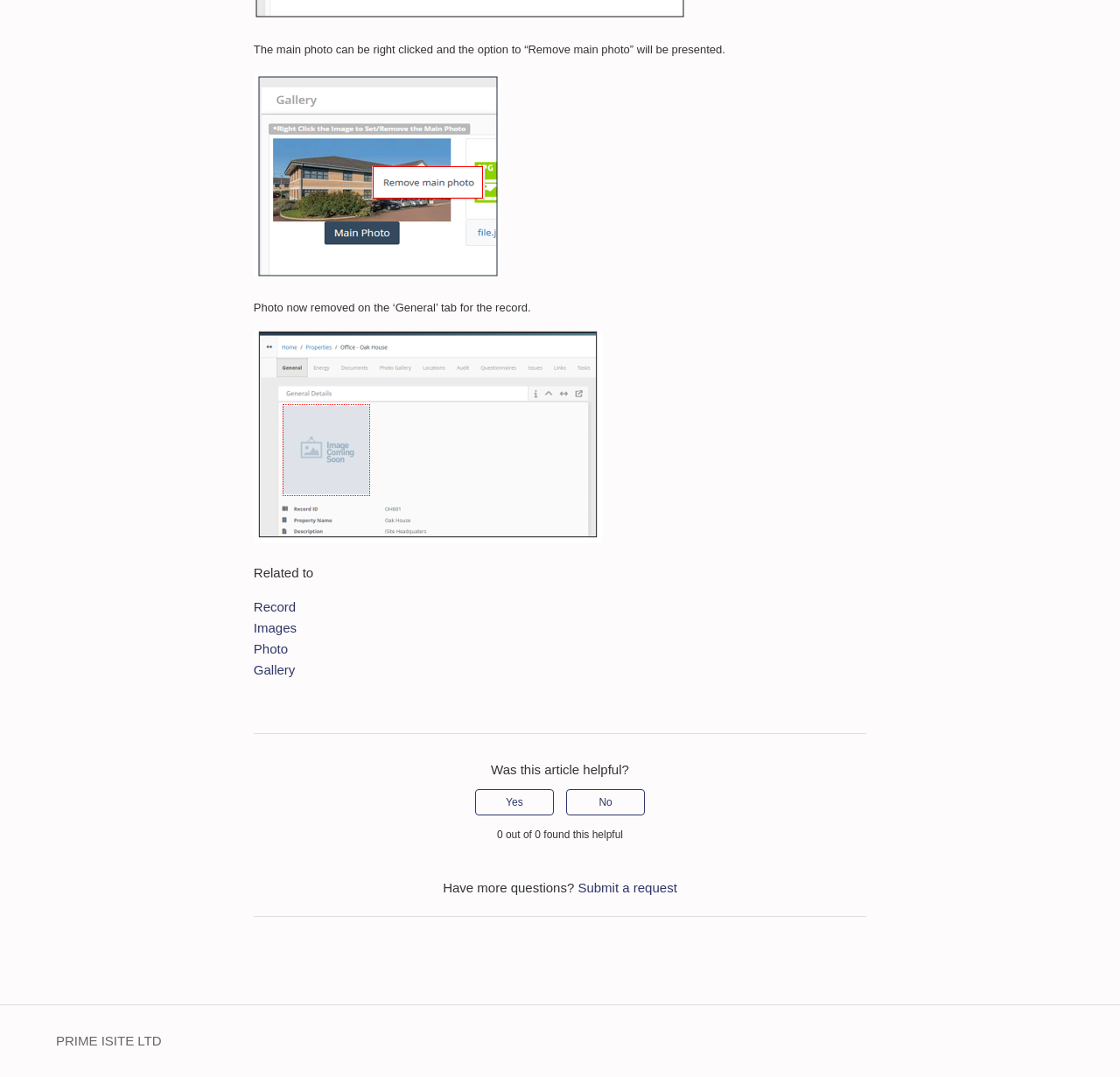Please provide a brief answer to the question using only one word or phrase: 
What is the text on the button to submit a request?

Submit a request